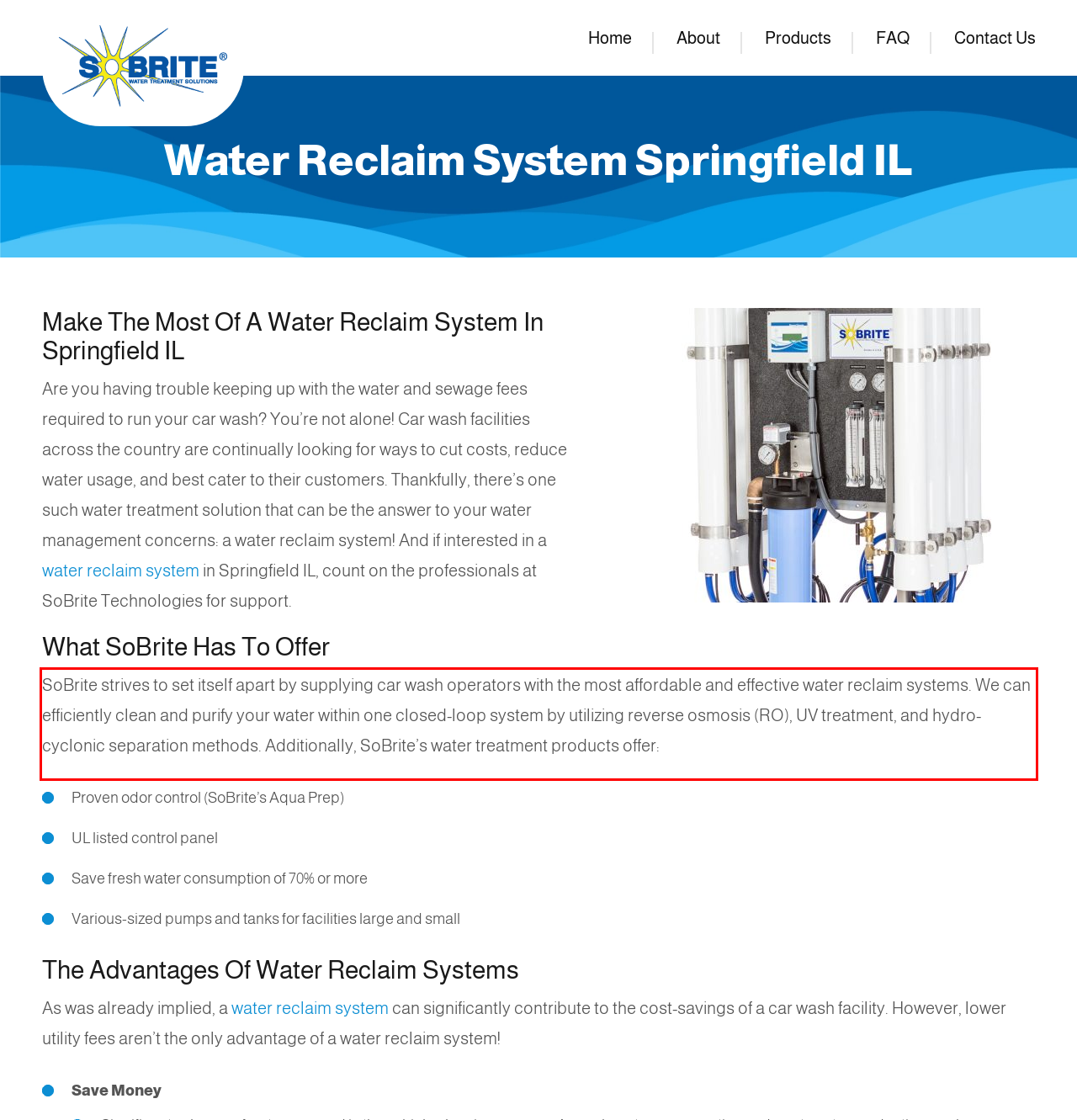Using the provided screenshot of a webpage, recognize and generate the text found within the red rectangle bounding box.

SoBrite strives to set itself apart by supplying car wash operators with the most affordable and effective water reclaim systems. We can efficiently clean and purify your water within one closed-loop system by utilizing reverse osmosis (RO), UV treatment, and hydro-cyclonic separation methods. Additionally, SoBrite’s water treatment products offer: